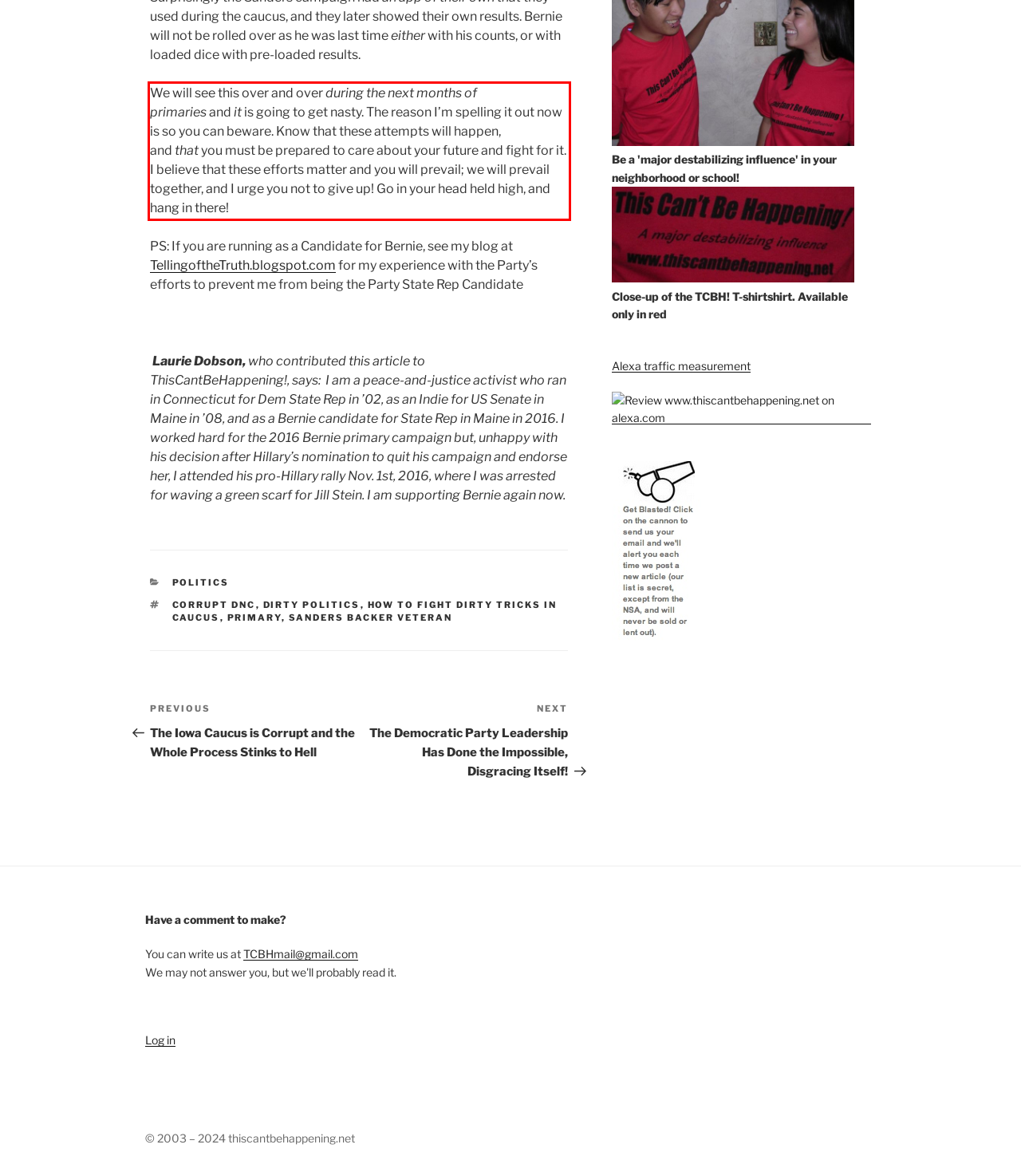Within the screenshot of the webpage, there is a red rectangle. Please recognize and generate the text content inside this red bounding box.

We will see this over and over during the next months of primaries and it is going to get nasty. The reason I’m spelling it out now is so you can beware. Know that these attempts will happen, and that you must be prepared to care about your future and fight for it. I believe that these efforts matter and you will prevail; we will prevail together, and I urge you not to give up! Go in your head held high, and hang in there!